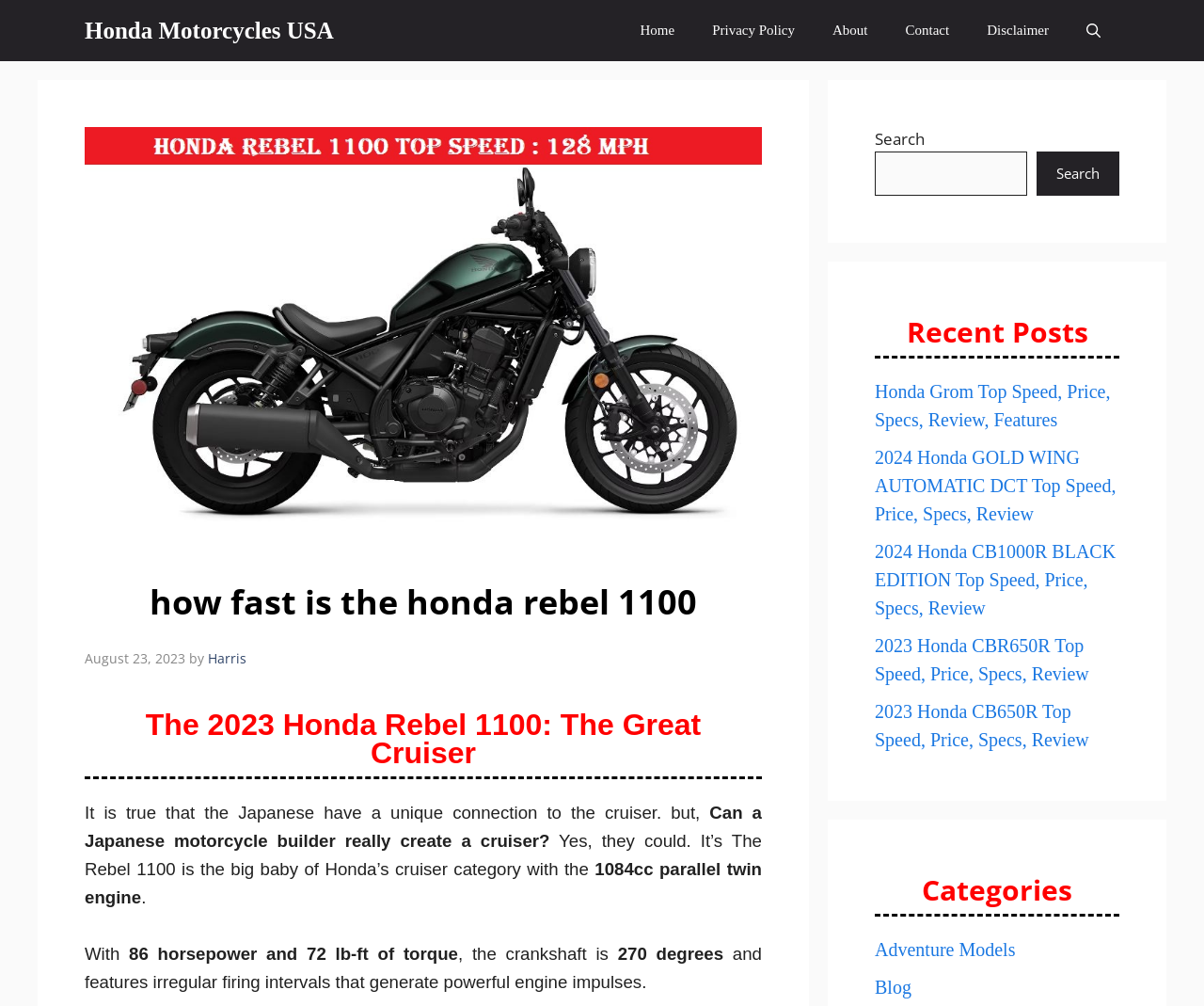Explain in detail what is displayed on the webpage.

The webpage is about the Honda Rebel 1100, providing information on its speed. At the top, there is a navigation bar with links to "Honda Motorcycles USA", "Home", "Privacy Policy", "About", "Contact", and "Disclaimer". Next to the navigation bar, there is a search button.

Below the navigation bar, there is a large image of the Honda Rebel 1100 with a caption stating its top speed of 128 mph. To the right of the image, there is a header section with a heading that reads "how fast is the honda rebel 1100". Below the heading, there is a timestamp indicating the article was published on August 23, 2023, by Harris.

The main content of the webpage is divided into several paragraphs. The first paragraph discusses the Japanese connection to cruisers and whether a Japanese motorcycle builder can create a cruiser. The subsequent paragraphs provide details about the Honda Rebel 1100, including its engine specifications, horsepower, and torque.

To the right of the main content, there is a sidebar with a search box and a "Recent Posts" section. The "Recent Posts" section lists several links to other articles about Honda motorcycles, including the Honda Grom, Honda Gold Wing, and Honda CB1000R. Below the "Recent Posts" section, there is a "Categories" section with links to "Adventure Models" and "Blog".

Overall, the webpage provides detailed information about the Honda Rebel 1100, including its speed and engine specifications, along with links to other related articles and categories.